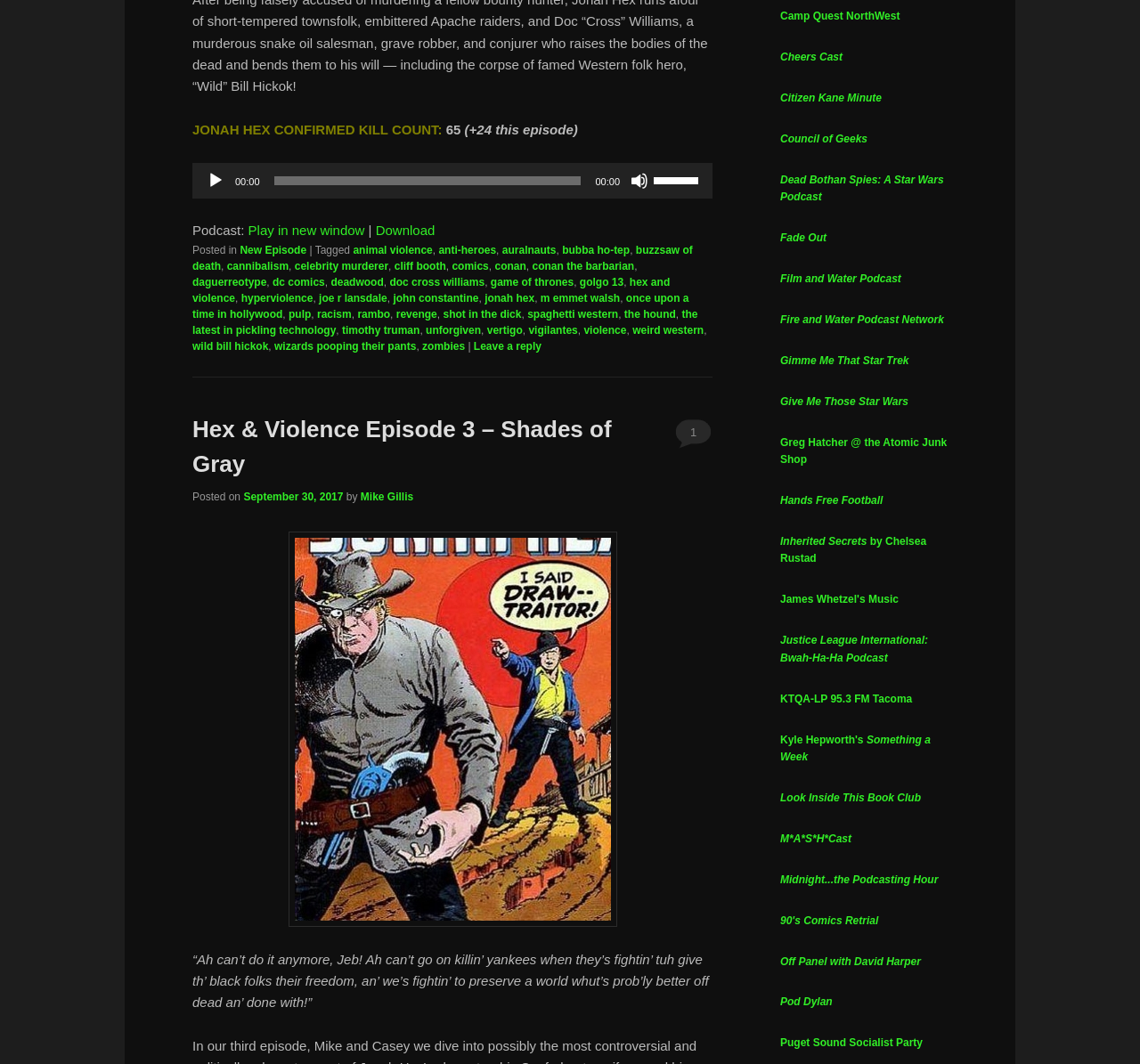Determine the coordinates of the bounding box for the clickable area needed to execute this instruction: "Mute the audio".

[0.553, 0.161, 0.569, 0.178]